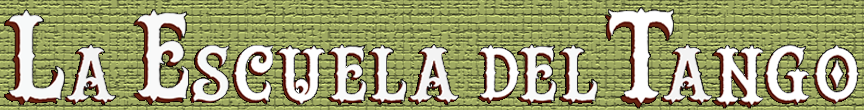What is the significance of tango in Argentina?
Use the image to give a comprehensive and detailed response to the question.

Tango has historical significance in Argentina, particularly under the guidance of influential figures like Claudia Bozzo and Elvira Orcaizaguirre, reflecting its importance in the country's cultural heritage.